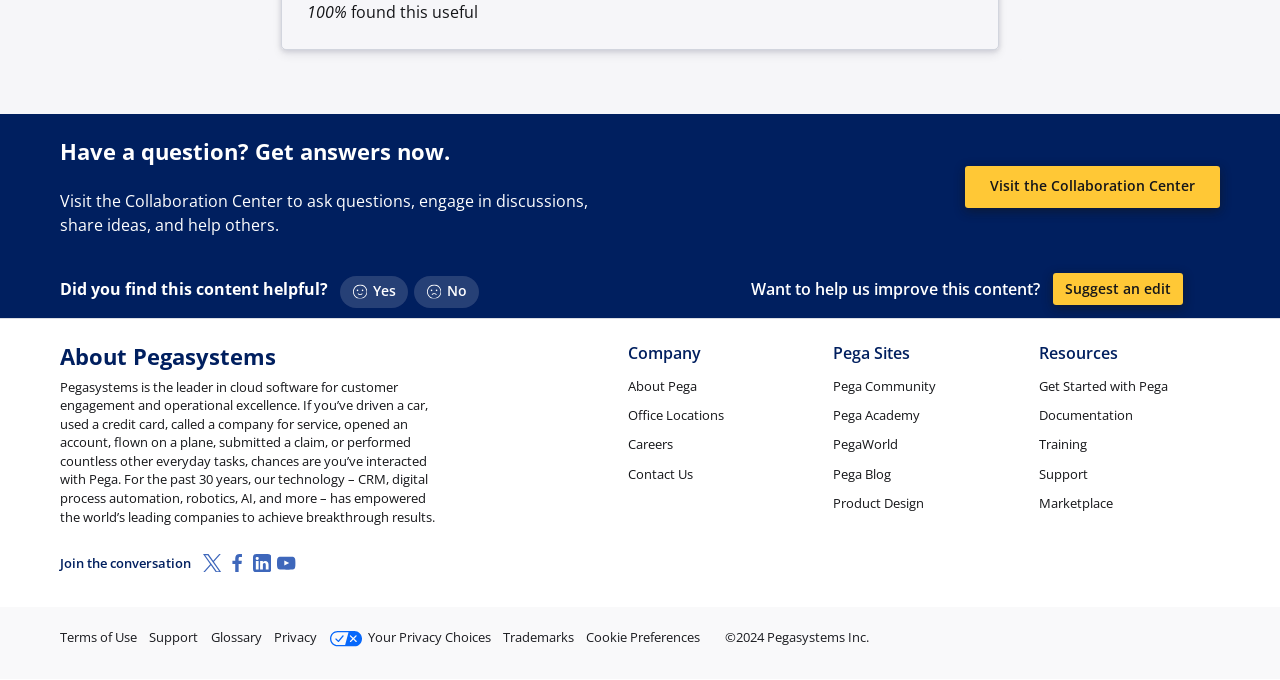Please determine the bounding box coordinates of the area that needs to be clicked to complete this task: 'Visit Facebook'. The coordinates must be four float numbers between 0 and 1, formatted as [left, top, right, bottom].

[0.178, 0.805, 0.197, 0.845]